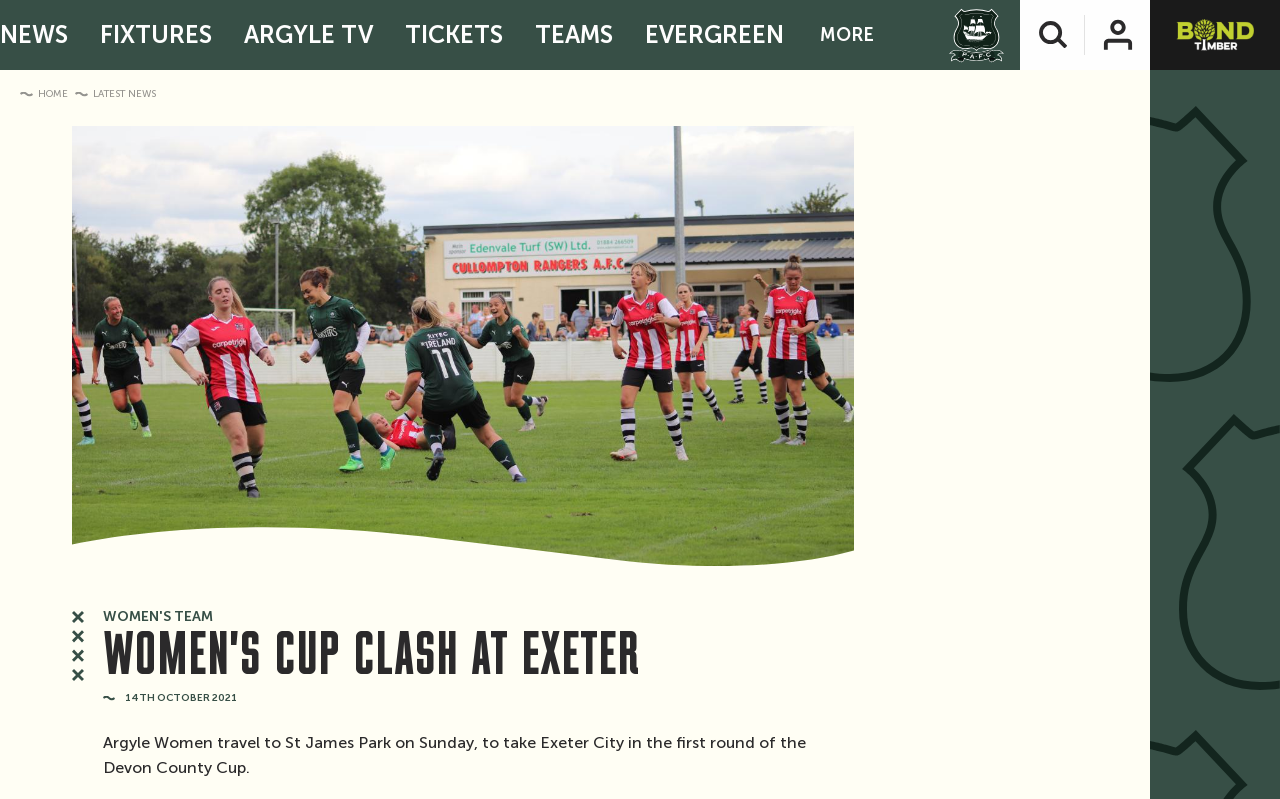Offer a meticulous description of the webpage's structure and content.

The webpage is about Plymouth Argyle FC, a football club. At the top, there is a link to skip to the main content. Below that, there is a logo of Plymouth Argyle FC, which is an image. To the left of the logo, there is a navigation menu with several links, including "NEWS", "Brickfields Development", "Project 35", and more.

Below the navigation menu, there are three main sections. The first section has links to "Men's First Team", "Women's Team", "Under 18s", and more. The second section has links to "Fixtures & Results", "League Table", and more. The third section has links to "Argyle TV", "Subscribe Now", "Latest Videos", and more.

To the right of these sections, there are more links, including "TICKETS", "TEAMS", and "EVERGREEN". The "TICKETS" section has links to "On Sale Now", "Buy Home Tickets", "Buy Away Tickets", and more. The "TEAMS" section has links to "Player Profiles", "Management & Staff", and more. The "EVERGREEN" section has links to "Premium UK", "Standard", and "International Premium".

Overall, the webpage provides a wealth of information about Plymouth Argyle FC, including news, fixtures, results, teams, tickets, and more.